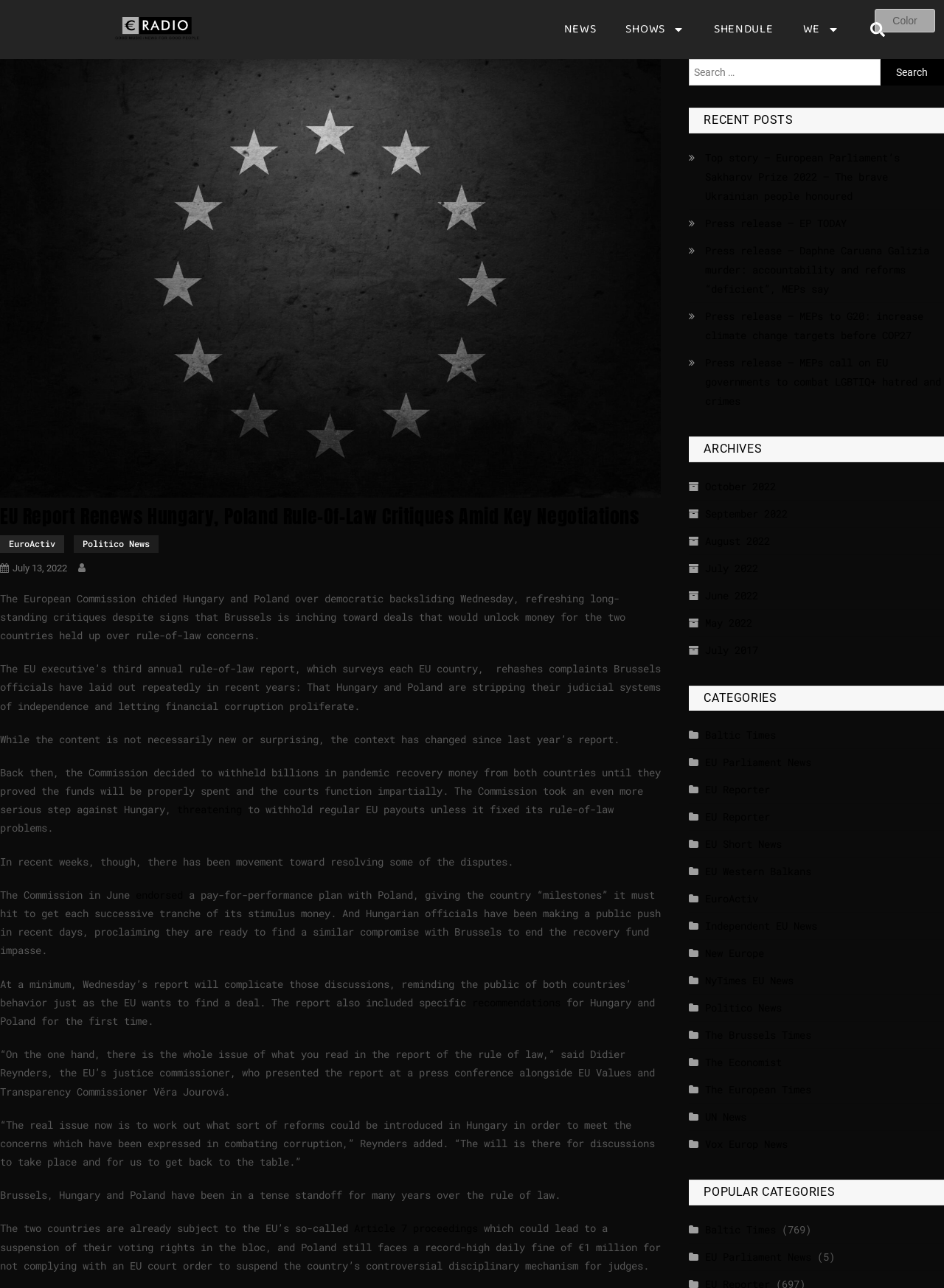Bounding box coordinates are specified in the format (top-left x, top-left y, bottom-right x, bottom-right y). All values are floating point numbers bounded between 0 and 1. Please provide the bounding box coordinate of the region this sentence describes: Contact us

None